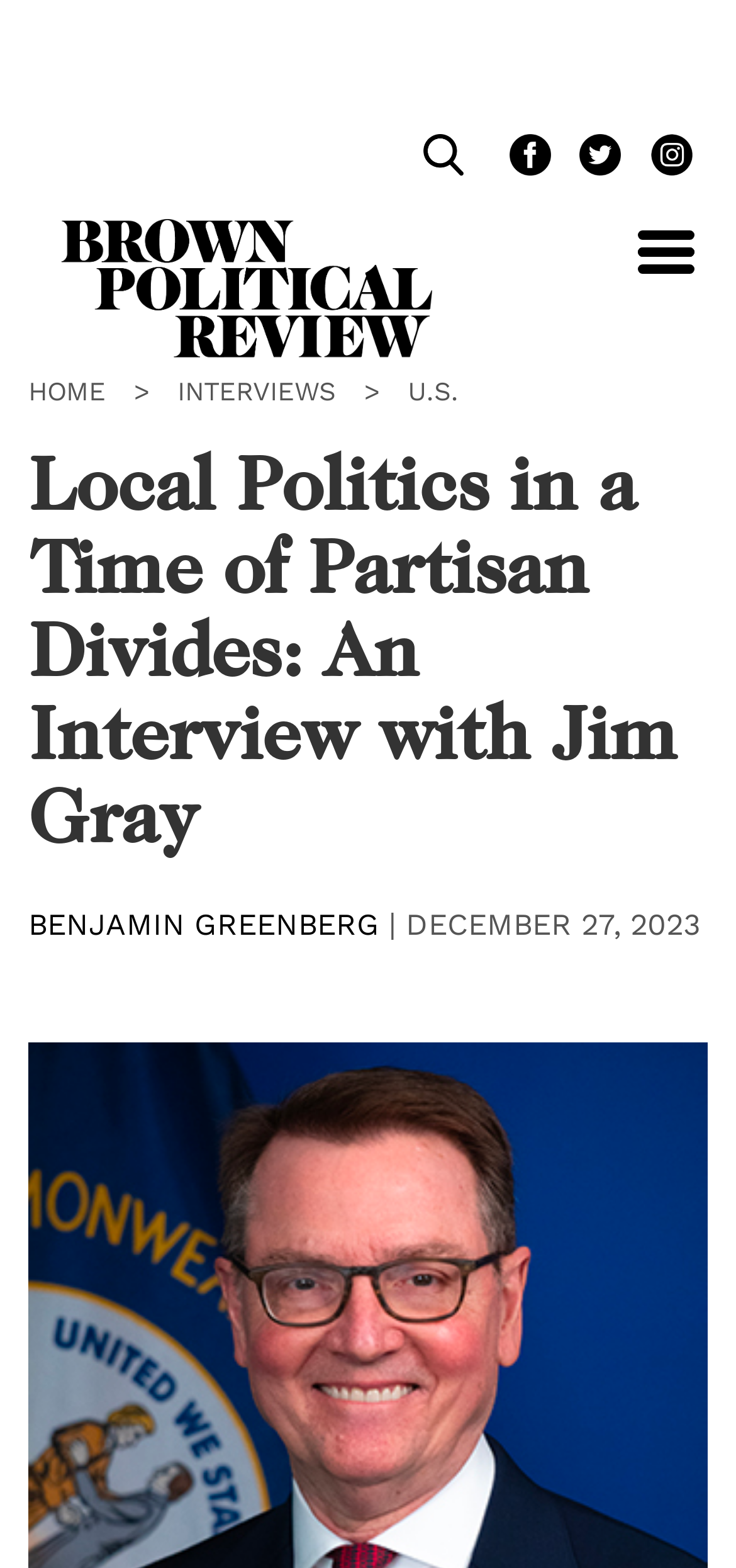Using the elements shown in the image, answer the question comprehensively: What is the name of the interviewee?

I found the answer by looking at the main heading of the webpage, which is 'Local Politics in a Time of Partisan Divides: An Interview with Jim Gray'. The name of the interviewee is mentioned in the heading.